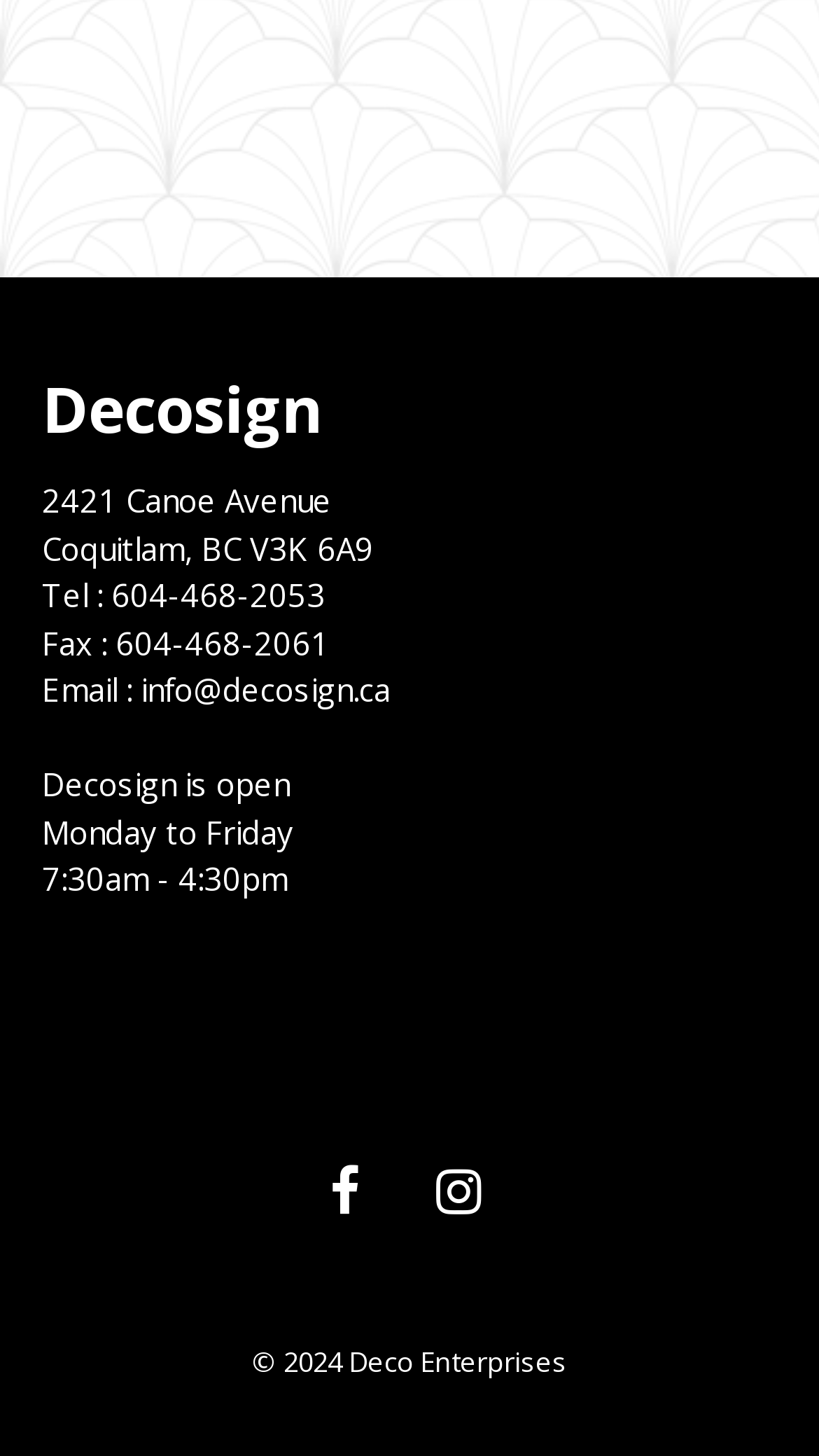What are the business hours?
Please give a detailed and elaborate explanation in response to the question.

The business hours can be found in the StaticText elements that read 'Monday to Friday' and '7:30am - 4:30pm'. This indicates that the company or organization is open from 7:30am to 4:30pm, Monday through Friday.